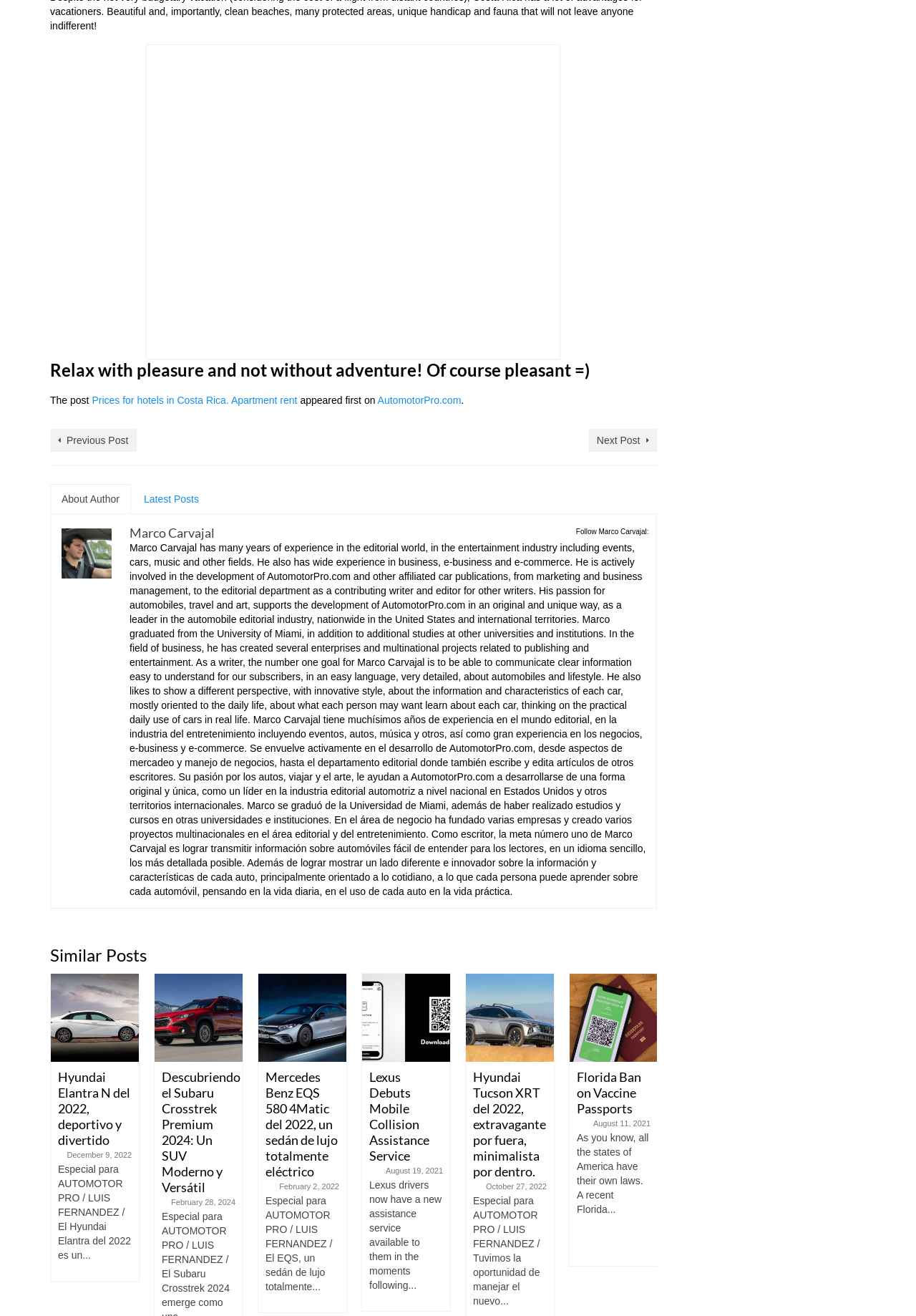How many similar posts are shown?
Based on the image, answer the question with as much detail as possible.

The similar posts section is located at the bottom of the webpage and it shows 5 posts with their titles, dates, and short descriptions.